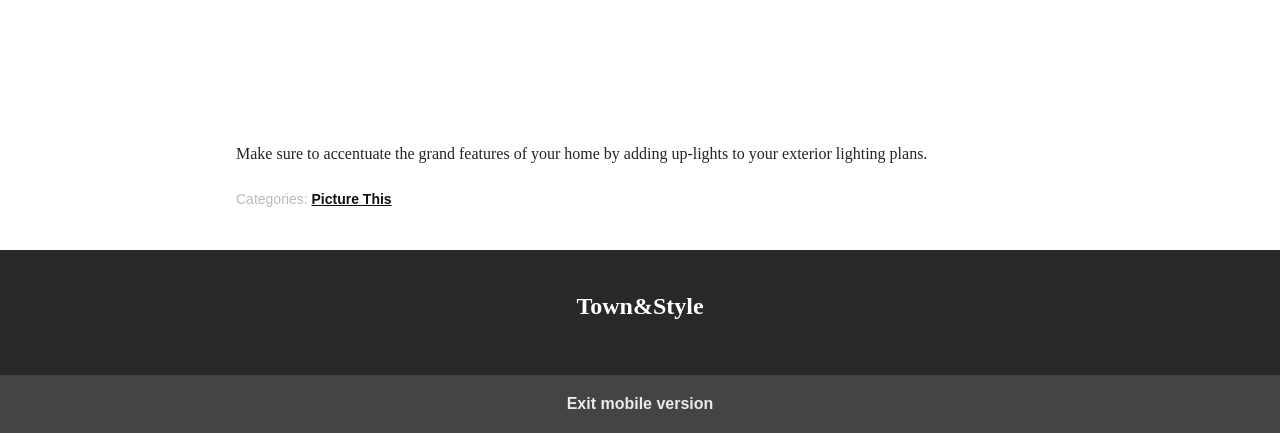Provide the bounding box coordinates of the HTML element described as: "Picture This". The bounding box coordinates should be four float numbers between 0 and 1, i.e., [left, top, right, bottom].

[0.243, 0.441, 0.306, 0.478]